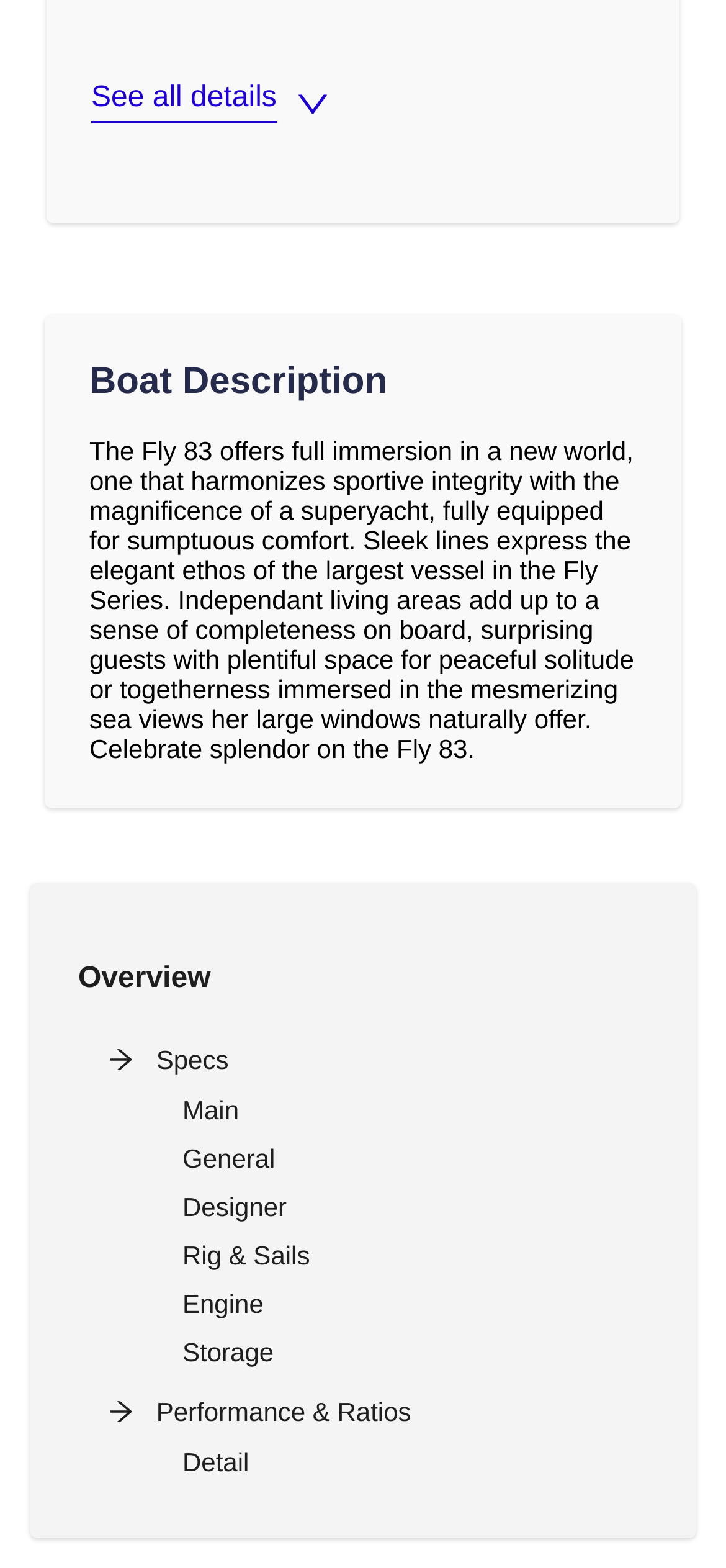Are there windows on the boat?
Based on the image, answer the question with a single word or brief phrase.

Yes